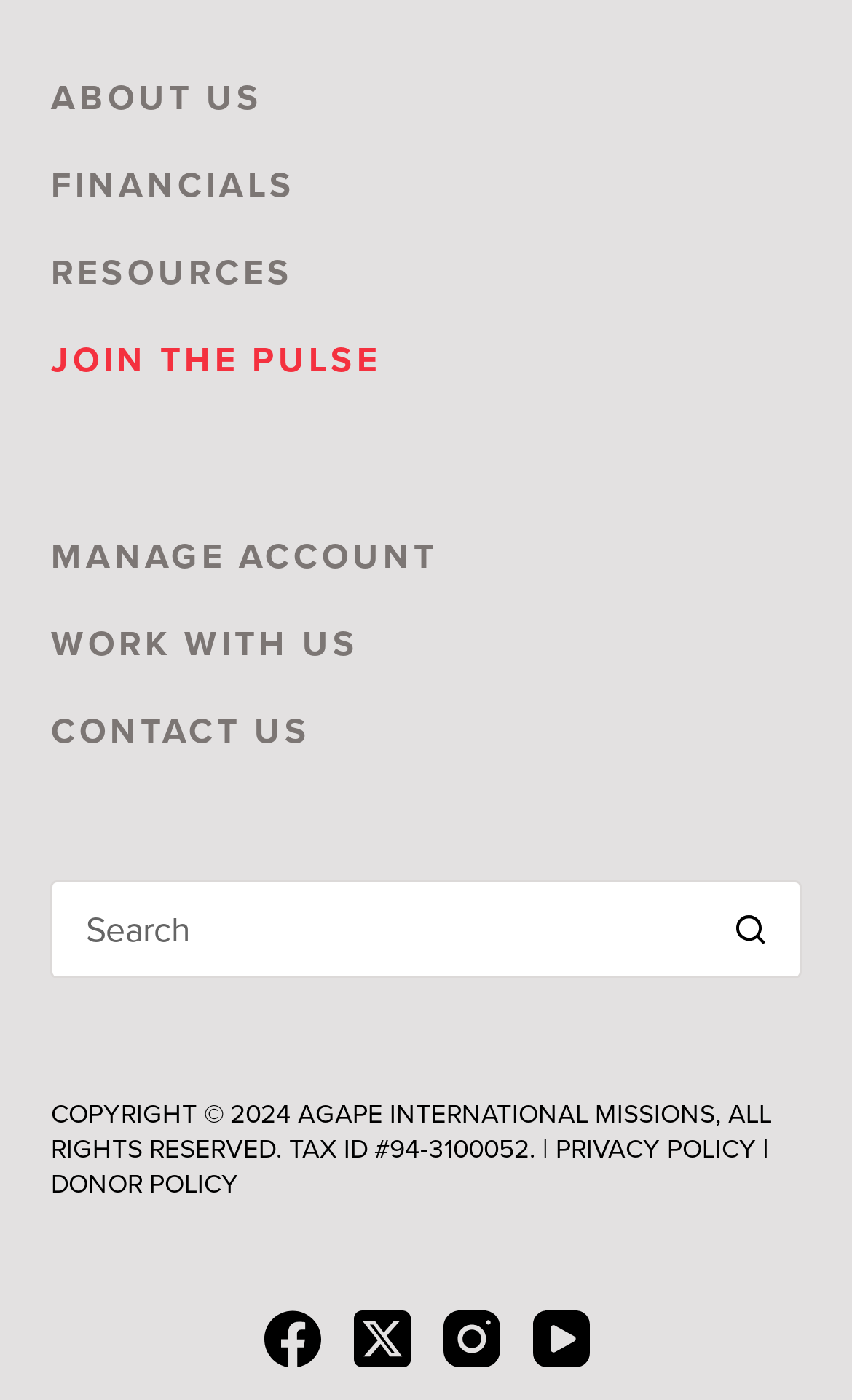Locate the bounding box coordinates of the element you need to click to accomplish the task described by this instruction: "Visit the home page".

None